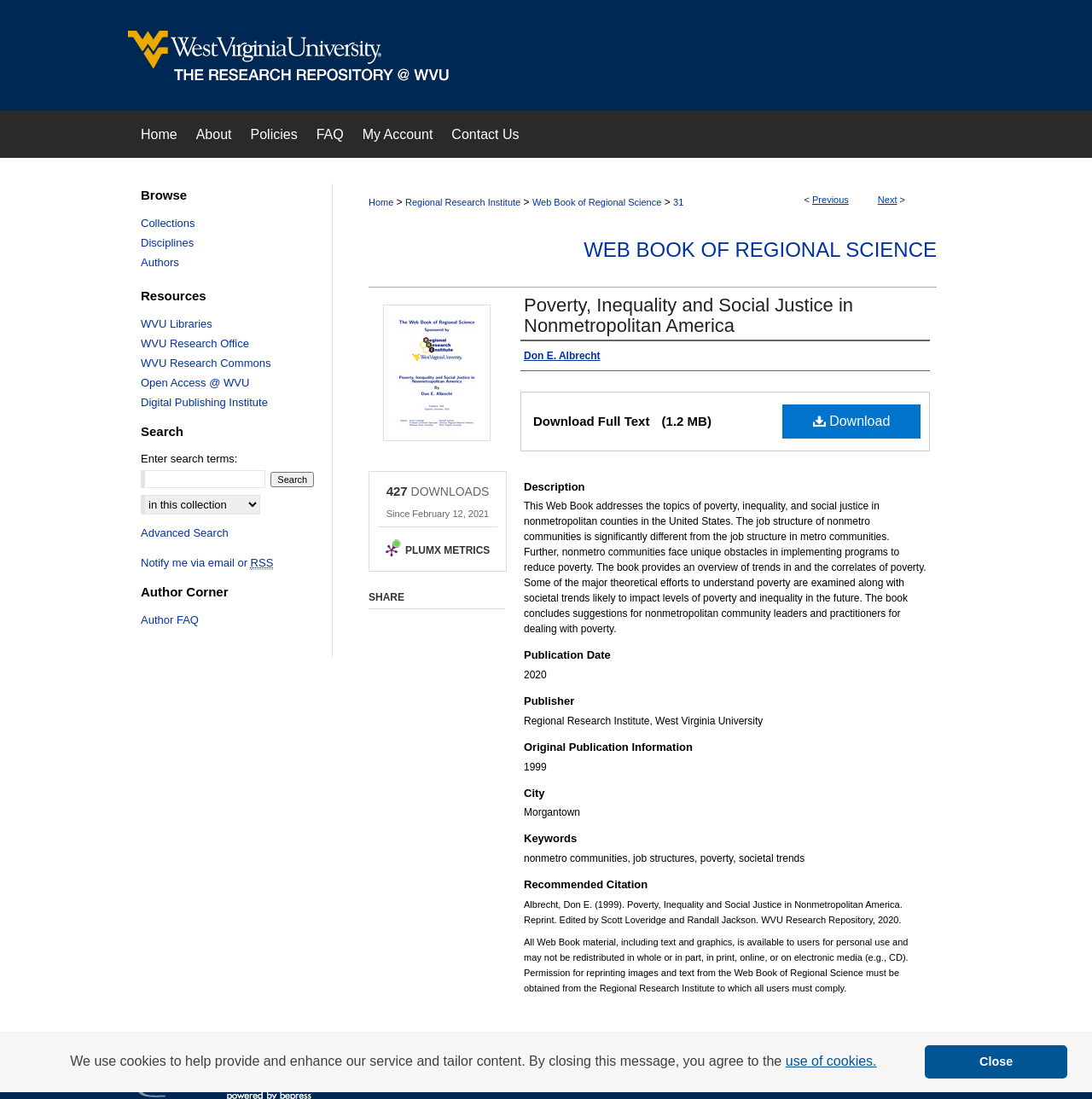Can you find the bounding box coordinates for the element to click on to achieve the instruction: "Download the full text"?

[0.716, 0.368, 0.843, 0.399]